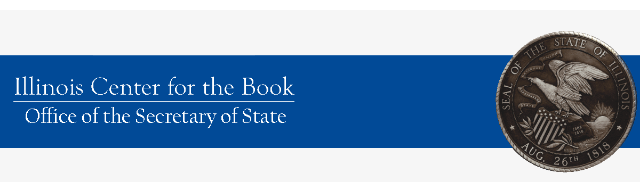What is the shape of the emblem?
Please answer the question as detailed as possible.

To the right of the banner, a circular emblem showcases the state seal of Illinois, which illustrates a proud eagle holding a banner, symbolizing the state's rich heritage and commitment to literature and education.